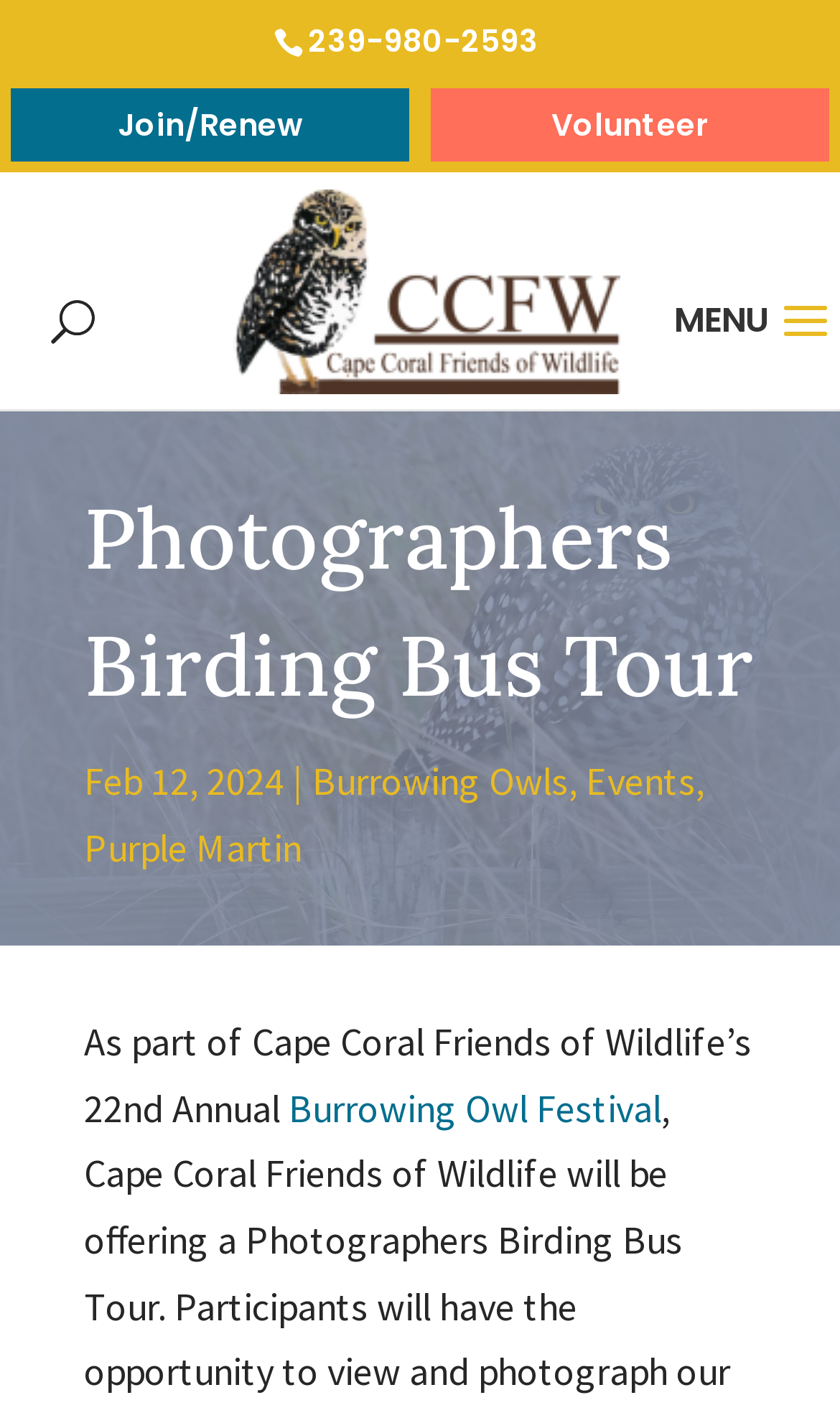What is the date of the event?
Refer to the screenshot and respond with a concise word or phrase.

Feb 12, 2024